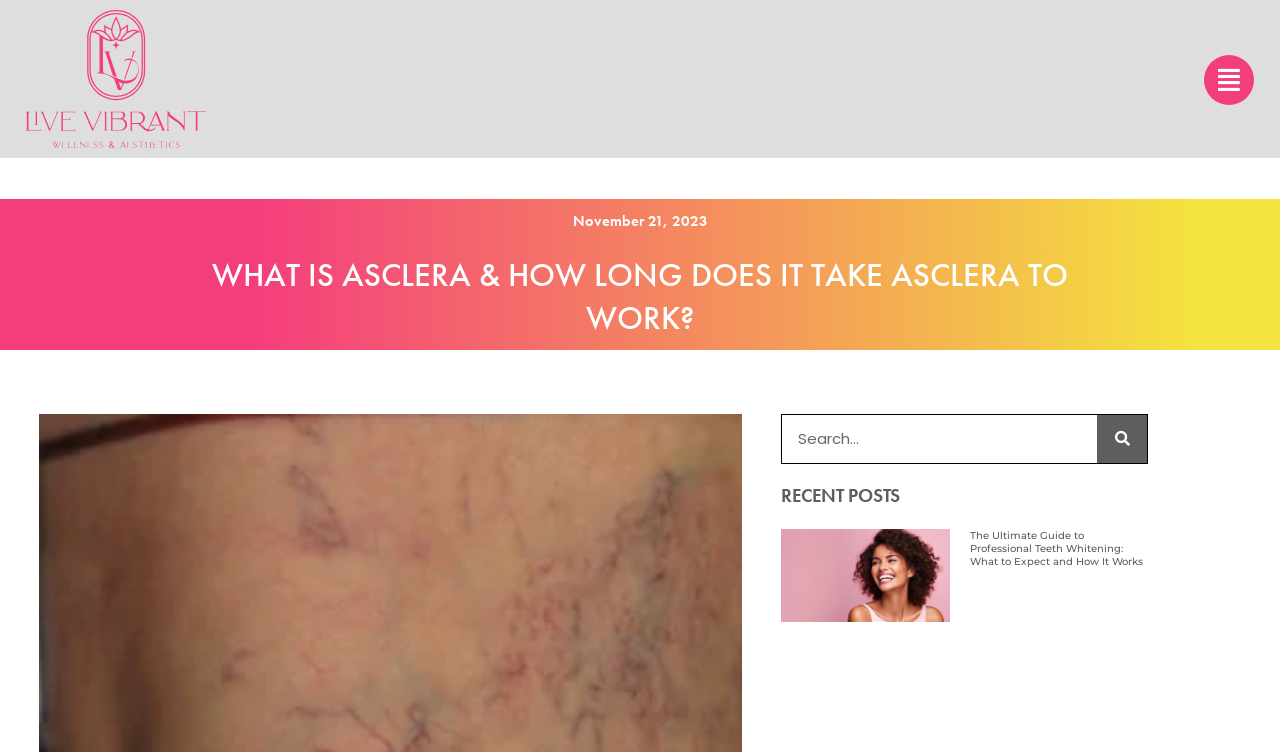What is the date of the recent post?
Using the image, answer in one word or phrase.

November 21, 2023